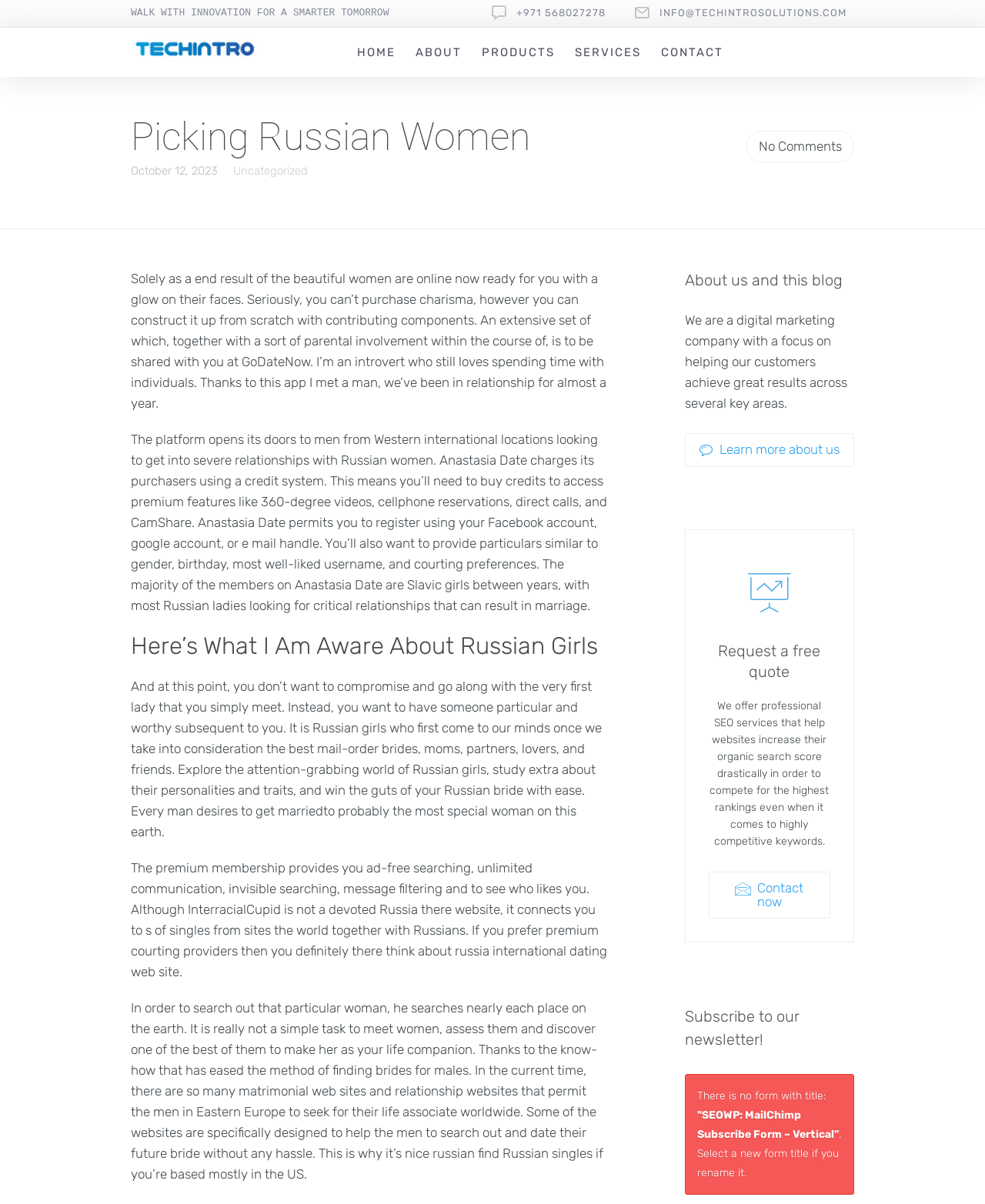Please provide the bounding box coordinates for the element that needs to be clicked to perform the instruction: "Request a free quote". The coordinates must consist of four float numbers between 0 and 1, formatted as [left, top, right, bottom].

[0.72, 0.532, 0.843, 0.567]